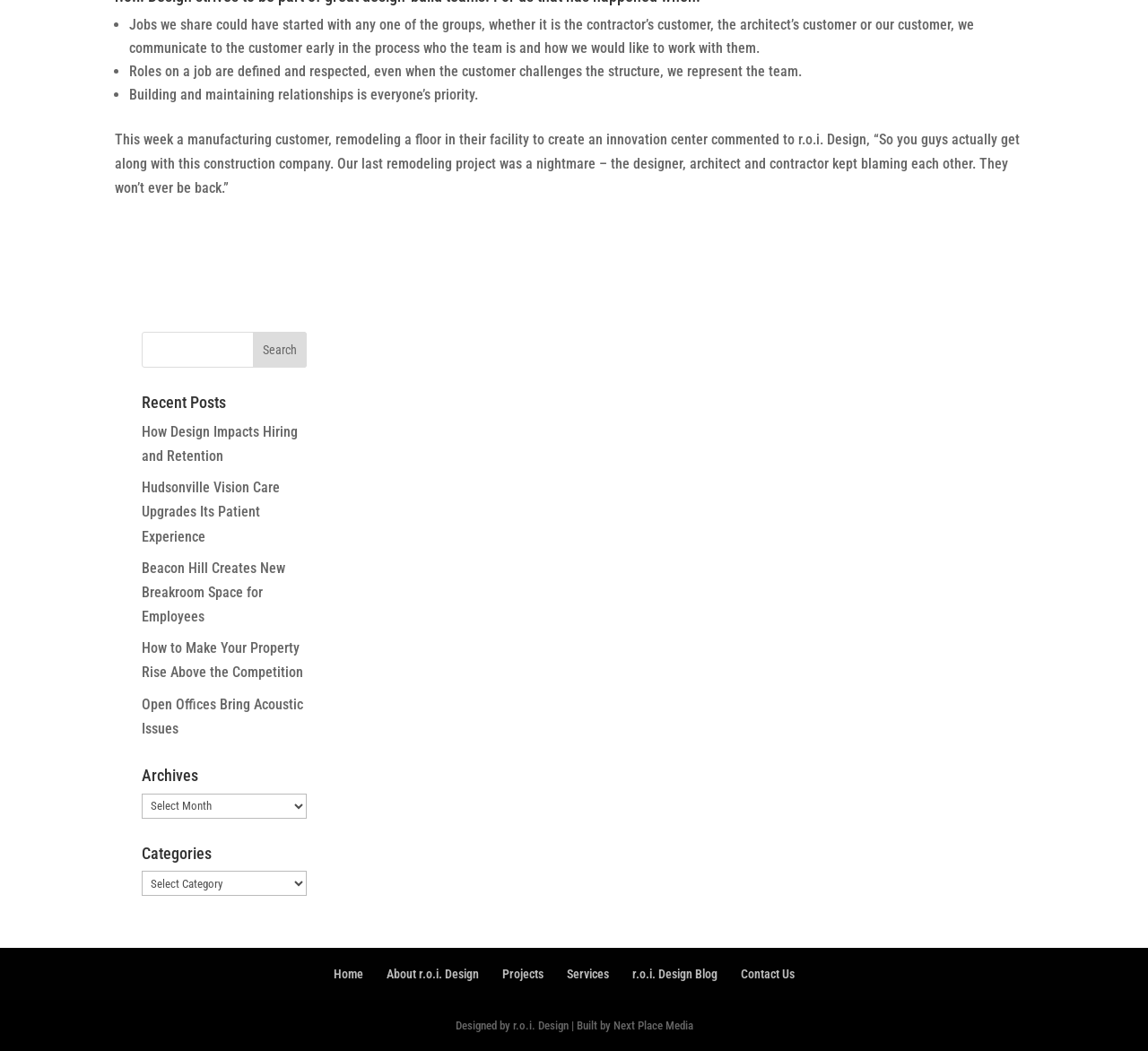Please determine the bounding box coordinates of the element to click in order to execute the following instruction: "View recent entries by clicking 'Entradas recientes'". The coordinates should be four float numbers between 0 and 1, specified as [left, top, right, bottom].

None